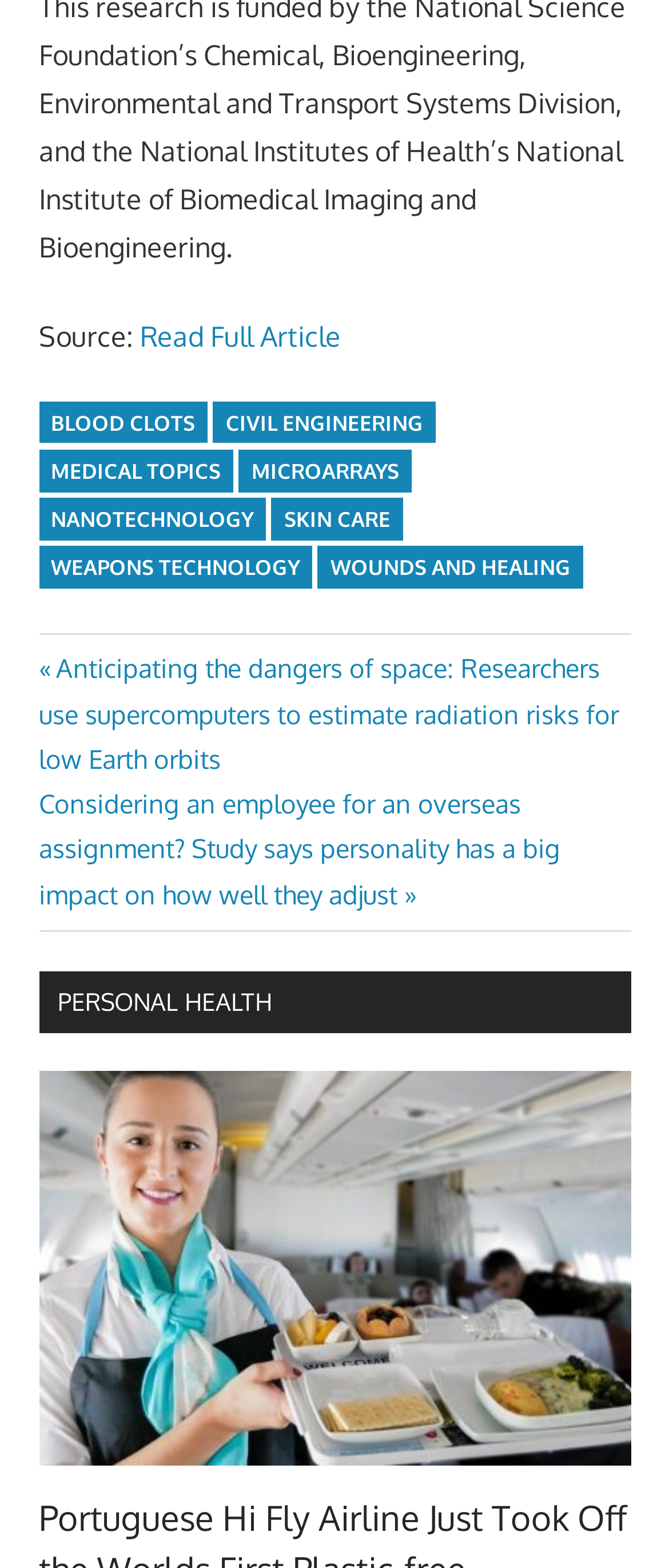How many links are present in the footer section?
Using the image as a reference, deliver a detailed and thorough answer to the question.

I counted the number of links present in the footer section, which are 'BLOOD CLOTS', 'CIVIL ENGINEERING', 'MEDICAL TOPICS', 'MICROARRAYS', 'NANOTECHNOLOGY', 'SKIN CARE', 'WEAPONS TECHNOLOGY', and 'WOUNDS AND HEALING', totaling 8 links.